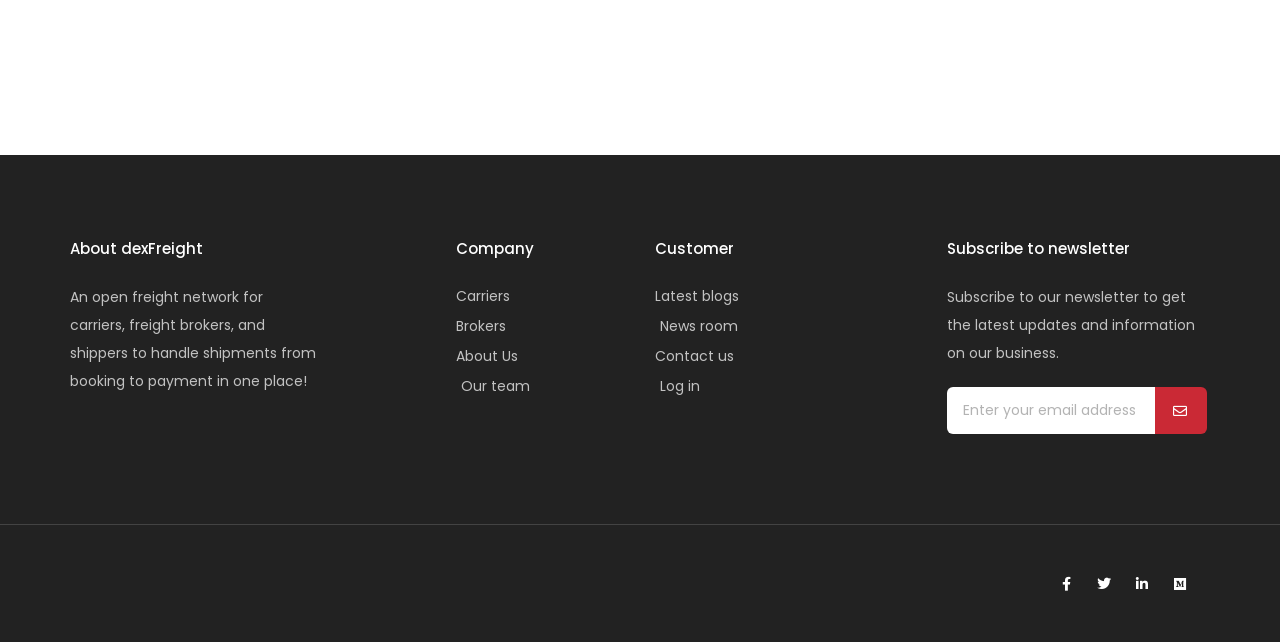Please identify the bounding box coordinates of the element's region that I should click in order to complete the following instruction: "Subscribe to newsletter". The bounding box coordinates consist of four float numbers between 0 and 1, i.e., [left, top, right, bottom].

[0.74, 0.371, 0.883, 0.404]